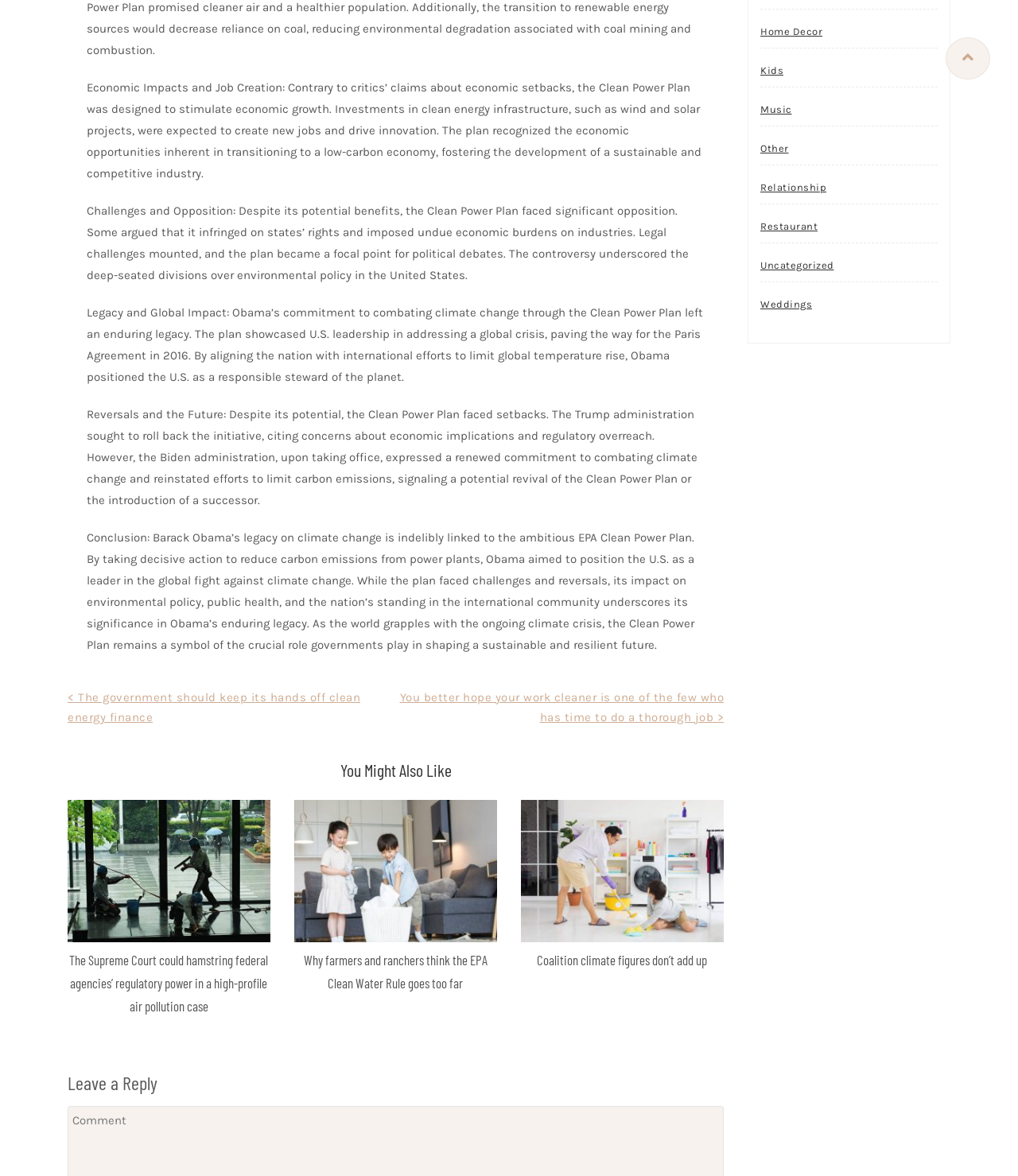Can you provide the bounding box coordinates for the element that should be clicked to implement the instruction: "View the article 'The Supreme Court could hamstring federal agencies’ regulatory power in a high-profile air pollution case'"?

[0.066, 0.734, 0.266, 0.746]